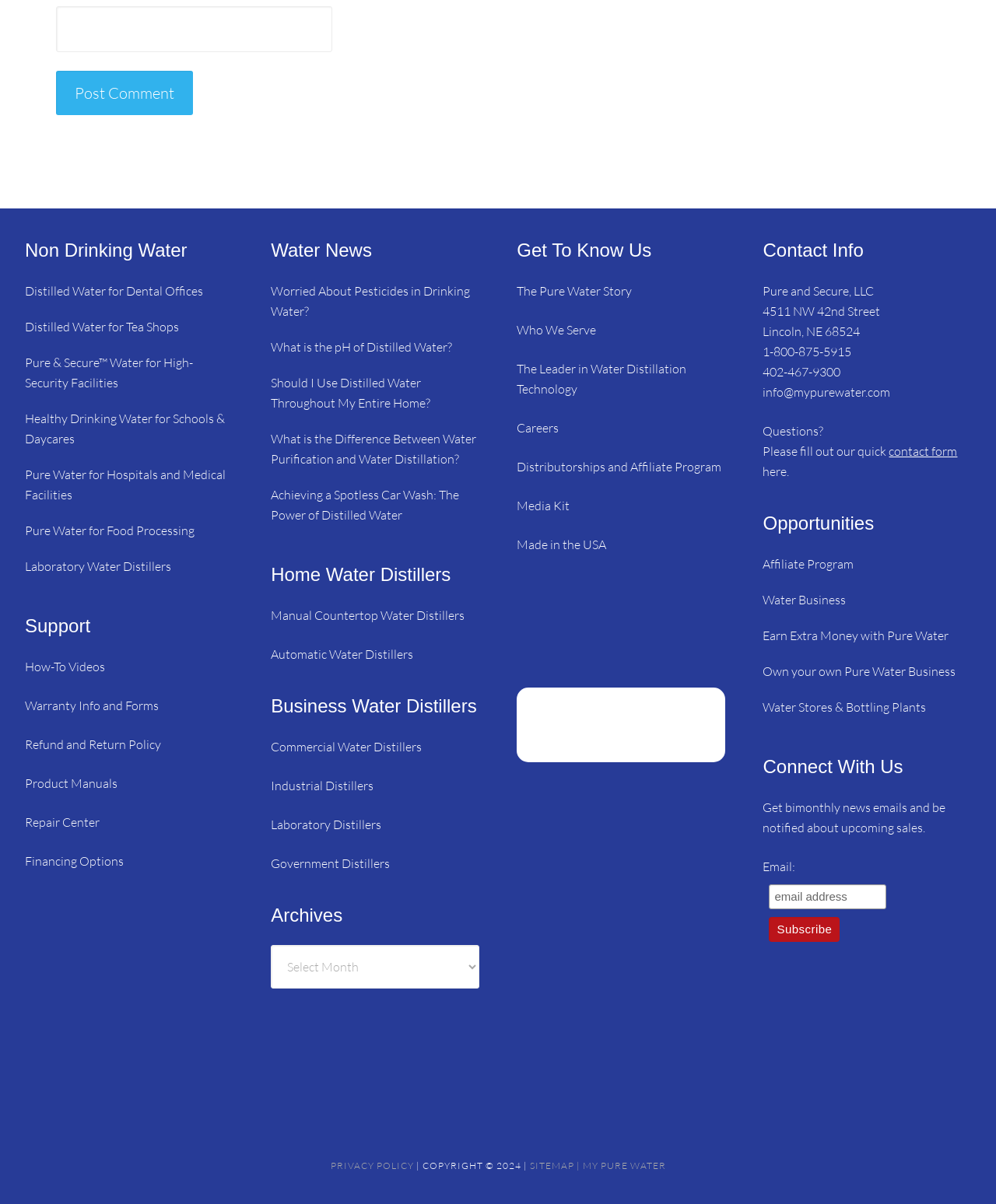What is the purpose of the 'Post Comment' button?
Using the visual information from the image, give a one-word or short-phrase answer.

To post a comment